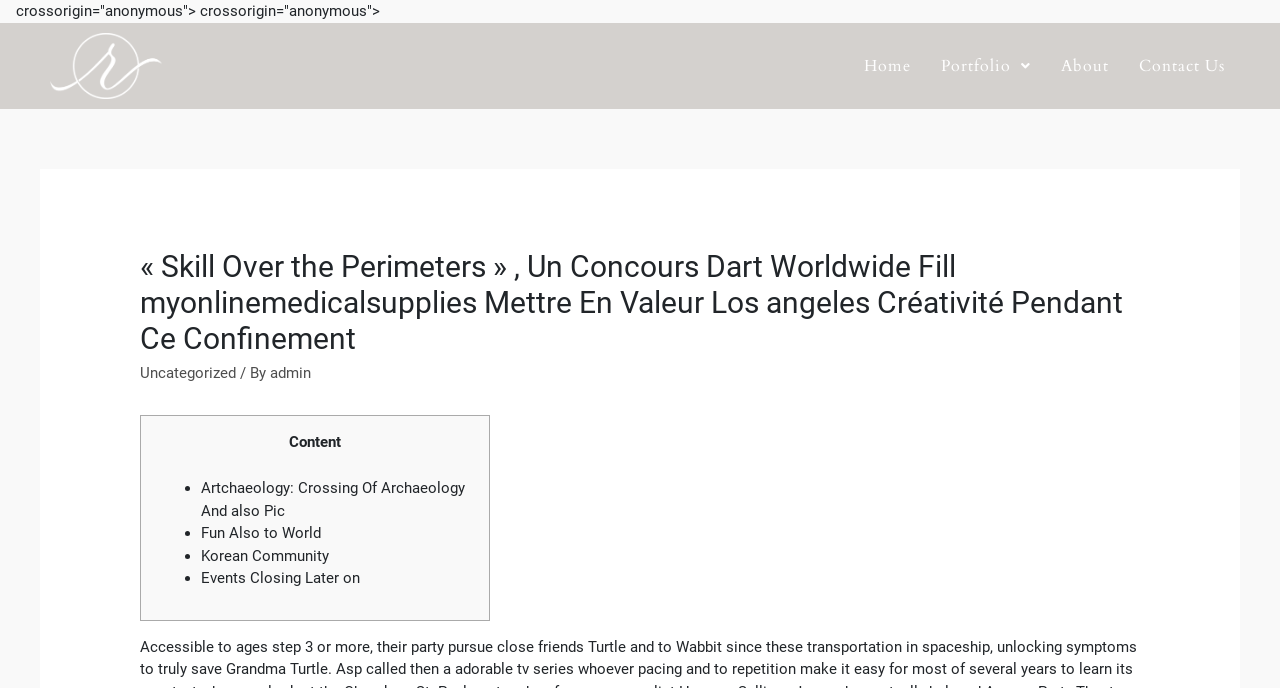What is the category of the post 'Artchaeology: Crossing Of Archaeology And also Pic'?
Give a single word or phrase answer based on the content of the image.

Uncategorized